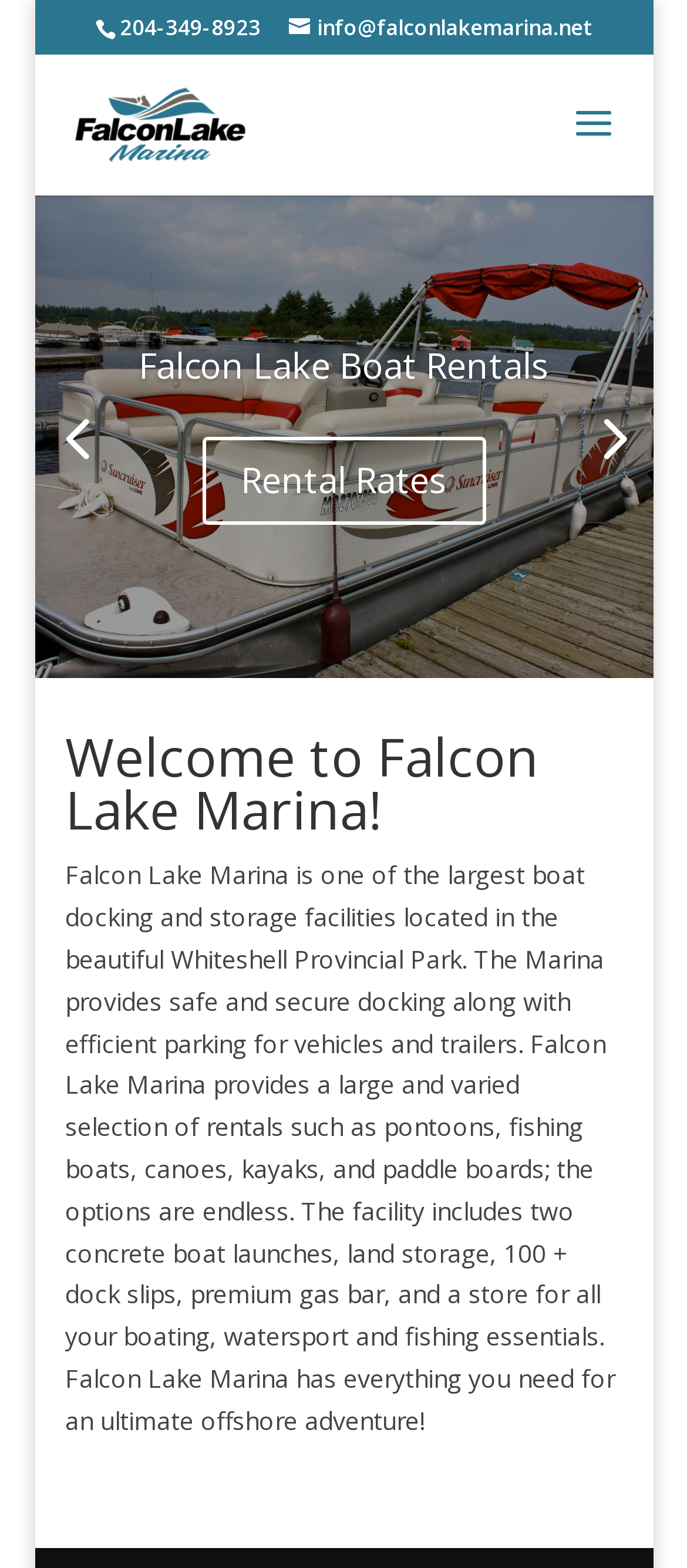Determine the bounding box coordinates for the HTML element described here: "alt="Falcon Lake Marina"".

[0.105, 0.067, 0.362, 0.088]